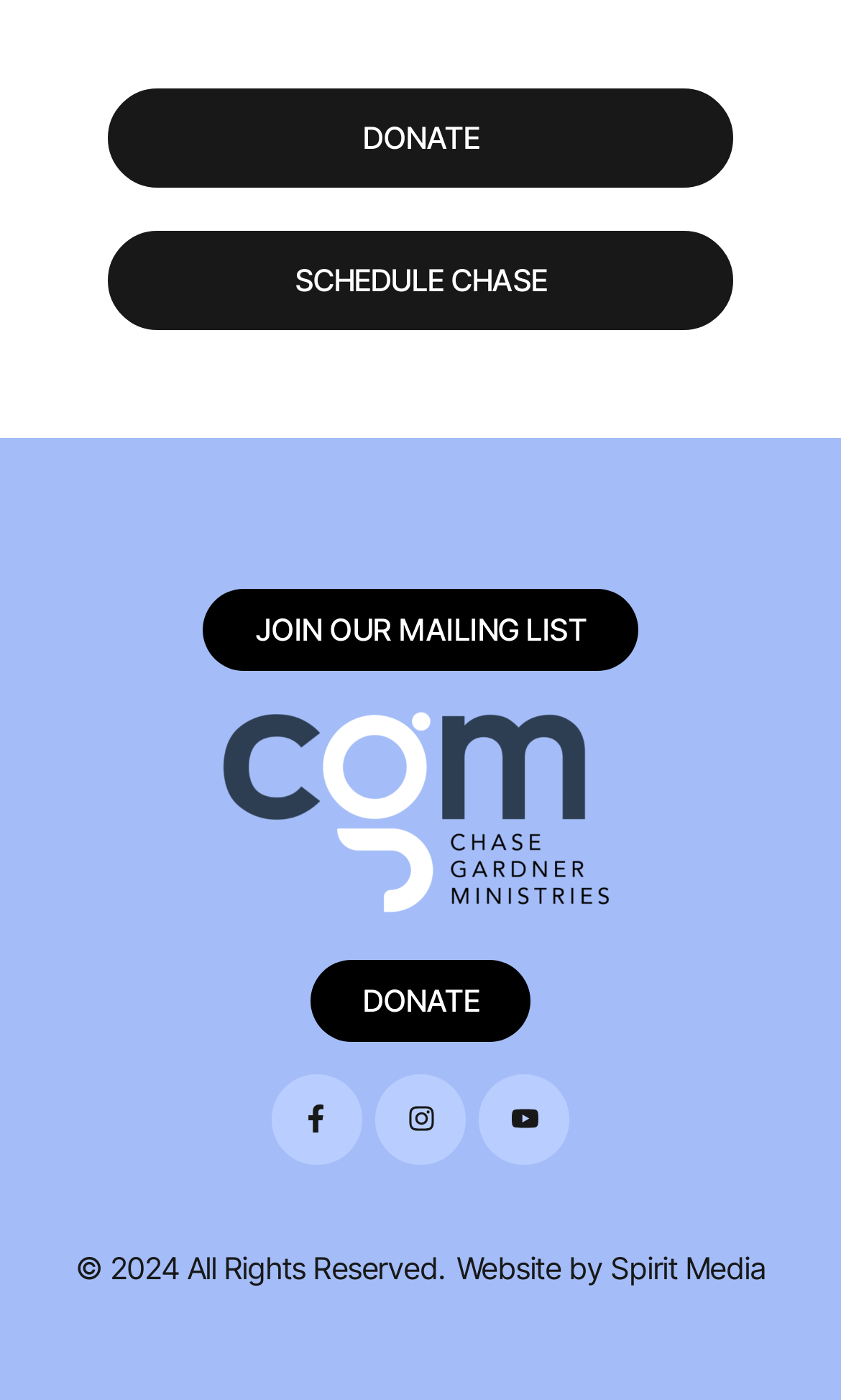Based on the element description: "details", identify the bounding box coordinates for this UI element. The coordinates must be four float numbers between 0 and 1, listed as [left, top, right, bottom].

None